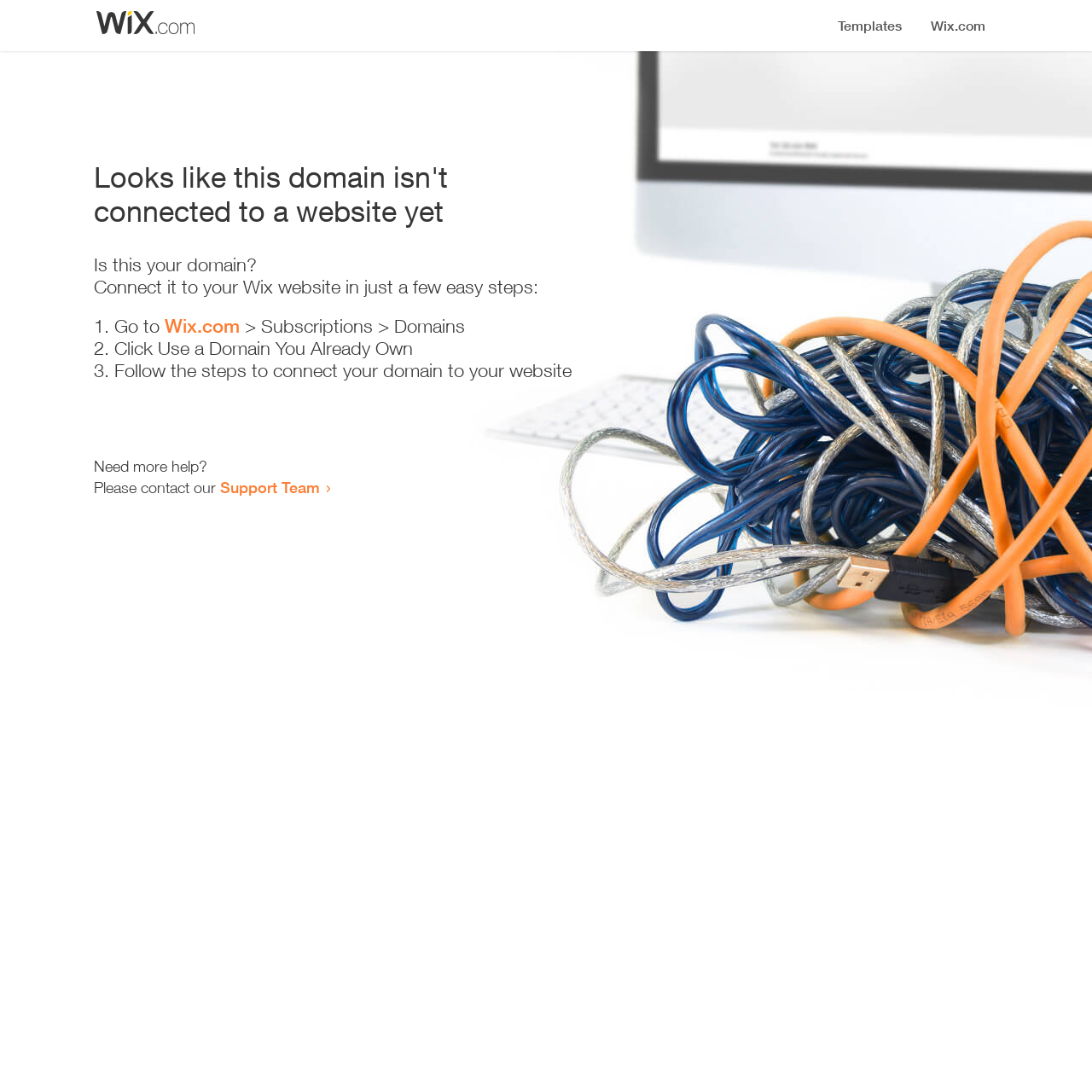Give a concise answer of one word or phrase to the question: 
Where should I go to start connecting my domain?

Wix.com